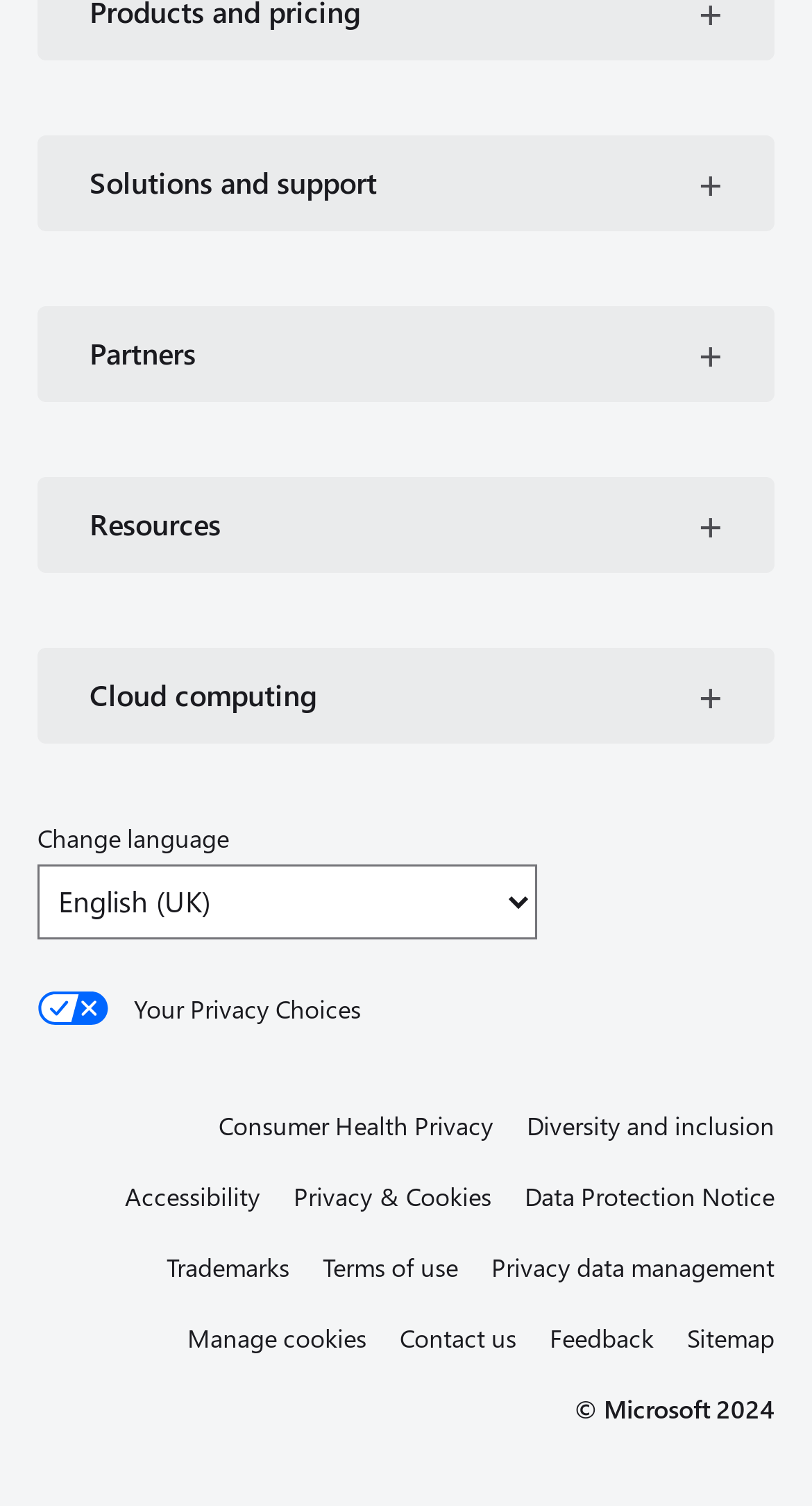Show the bounding box coordinates for the element that needs to be clicked to execute the following instruction: "Expand solutions and support". Provide the coordinates in the form of four float numbers between 0 and 1, i.e., [left, top, right, bottom].

[0.046, 0.089, 0.954, 0.153]